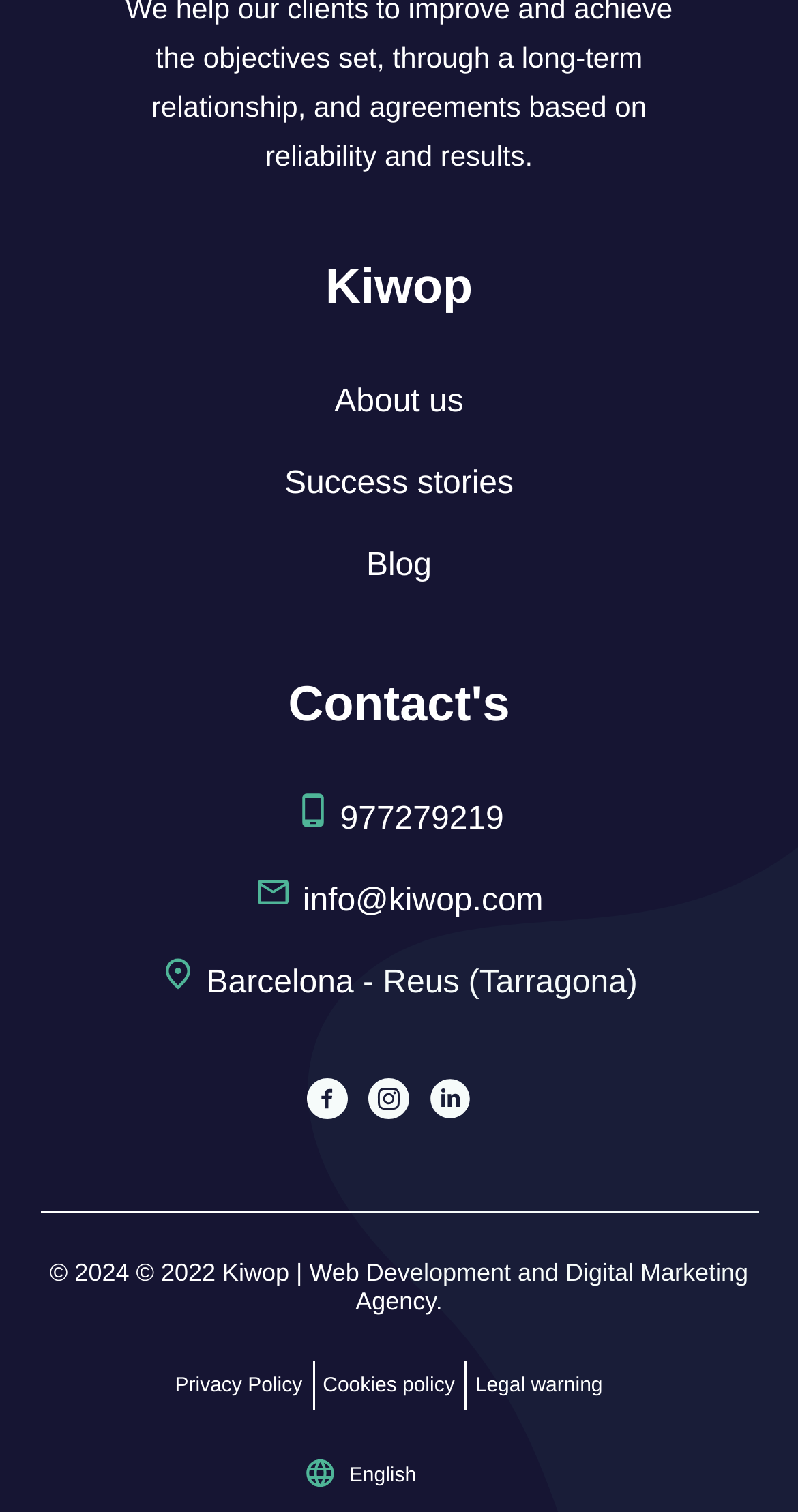How many social media links are there?
Carefully examine the image and provide a detailed answer to the question.

I counted the links to Facebook, Instagram, and Linkedin, which are all social media platforms, and found that there are three social media links on the webpage.